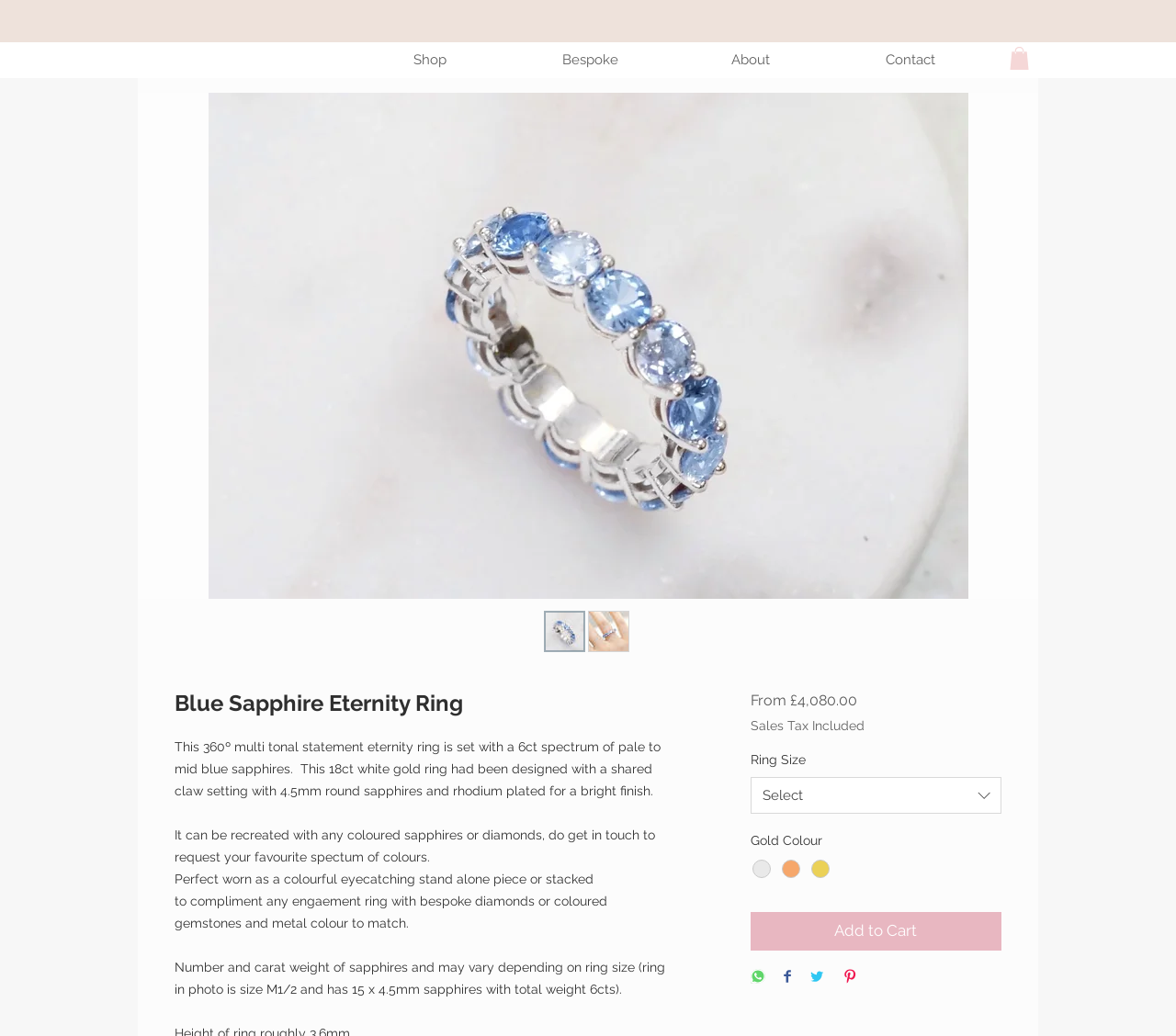Specify the bounding box coordinates of the area to click in order to follow the given instruction: "Select a ring size."

[0.638, 0.75, 0.852, 0.786]